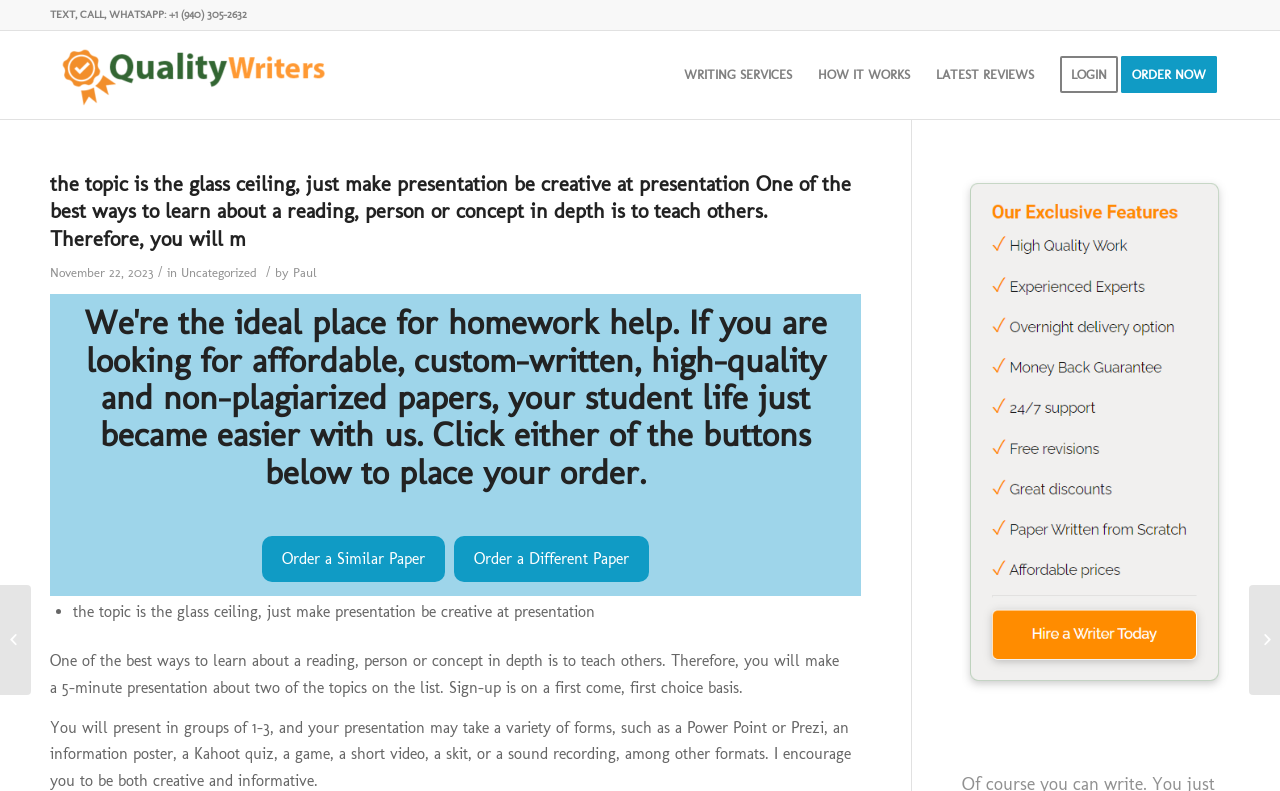Locate the bounding box of the UI element described in the following text: "ORDER NOW".

[0.876, 0.039, 0.961, 0.15]